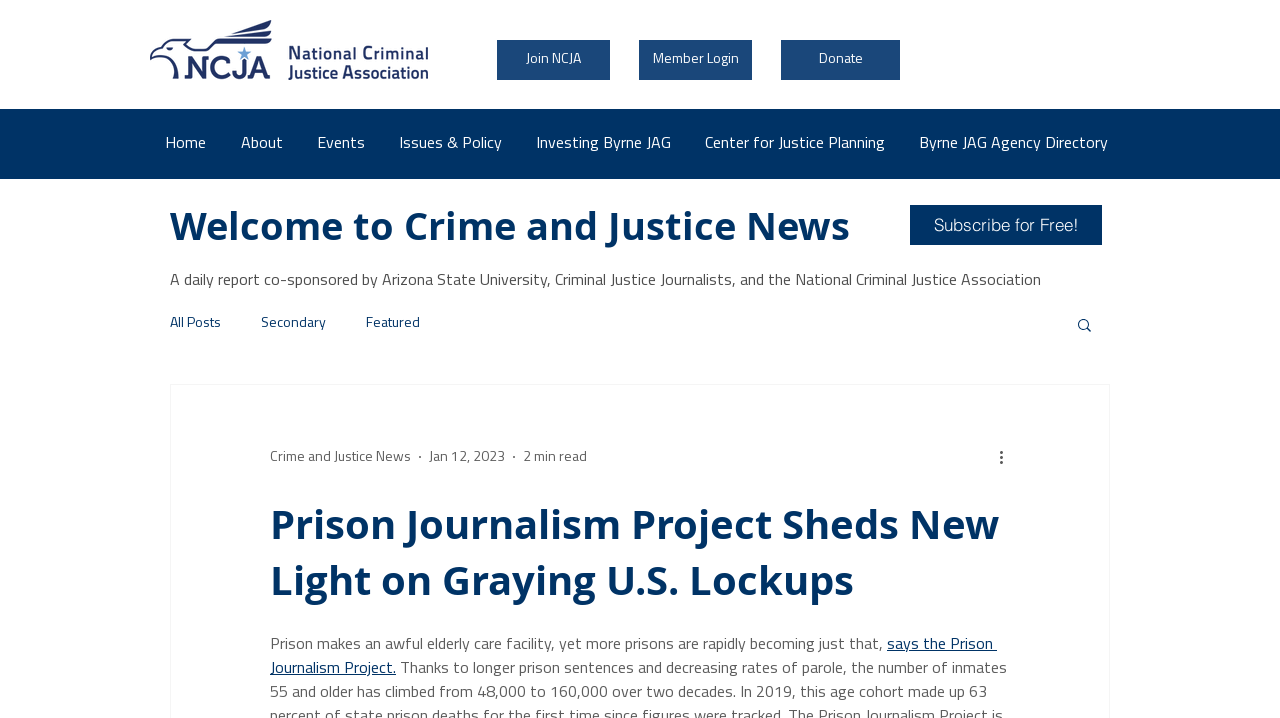Pinpoint the bounding box coordinates of the clickable area necessary to execute the following instruction: "Donate to the organization". The coordinates should be given as four float numbers between 0 and 1, namely [left, top, right, bottom].

[0.61, 0.056, 0.703, 0.111]